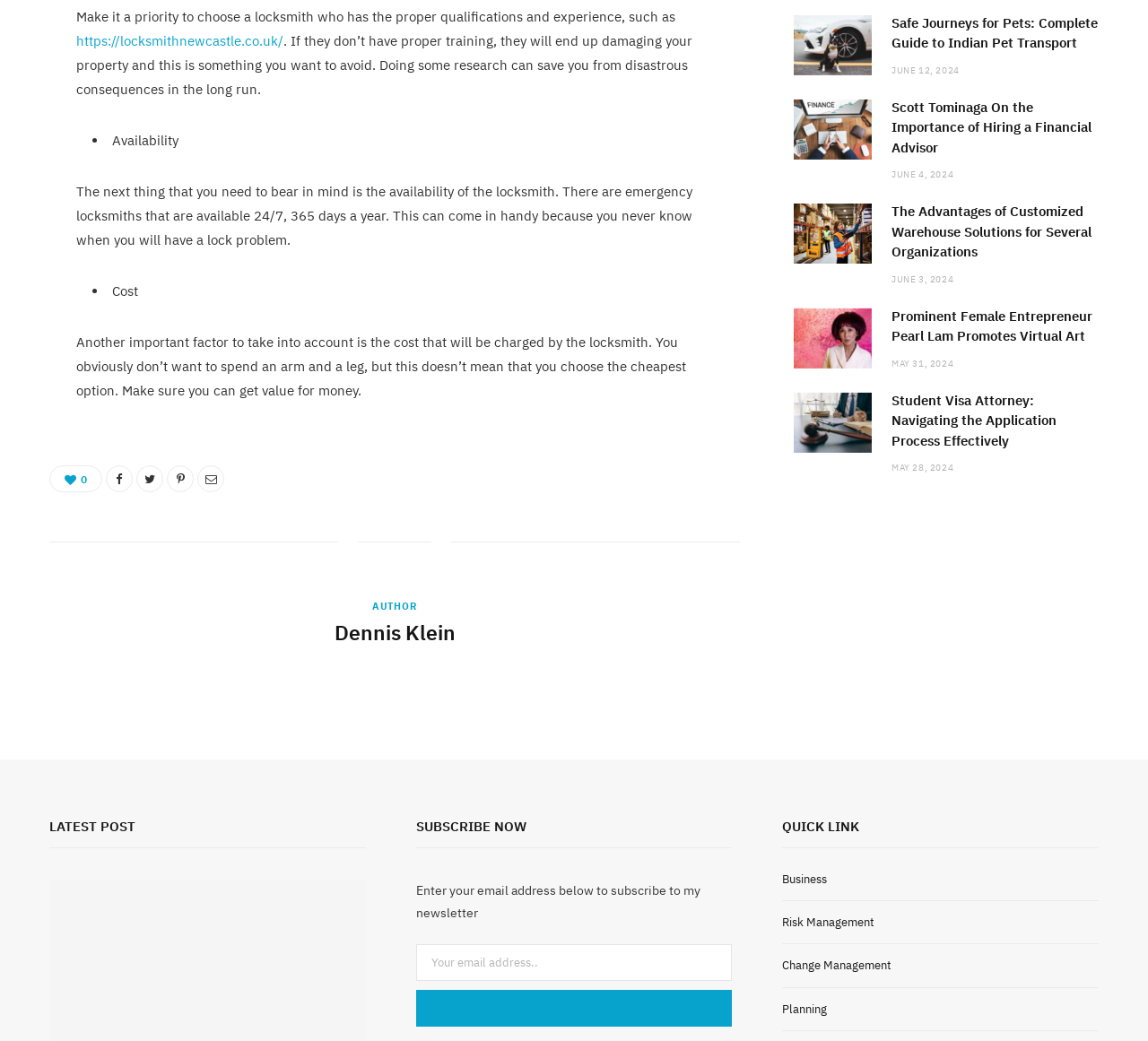Refer to the image and provide an in-depth answer to the question: 
How many latest posts are listed?

There are five latest posts listed on the webpage, each with a title, a link, and a date.